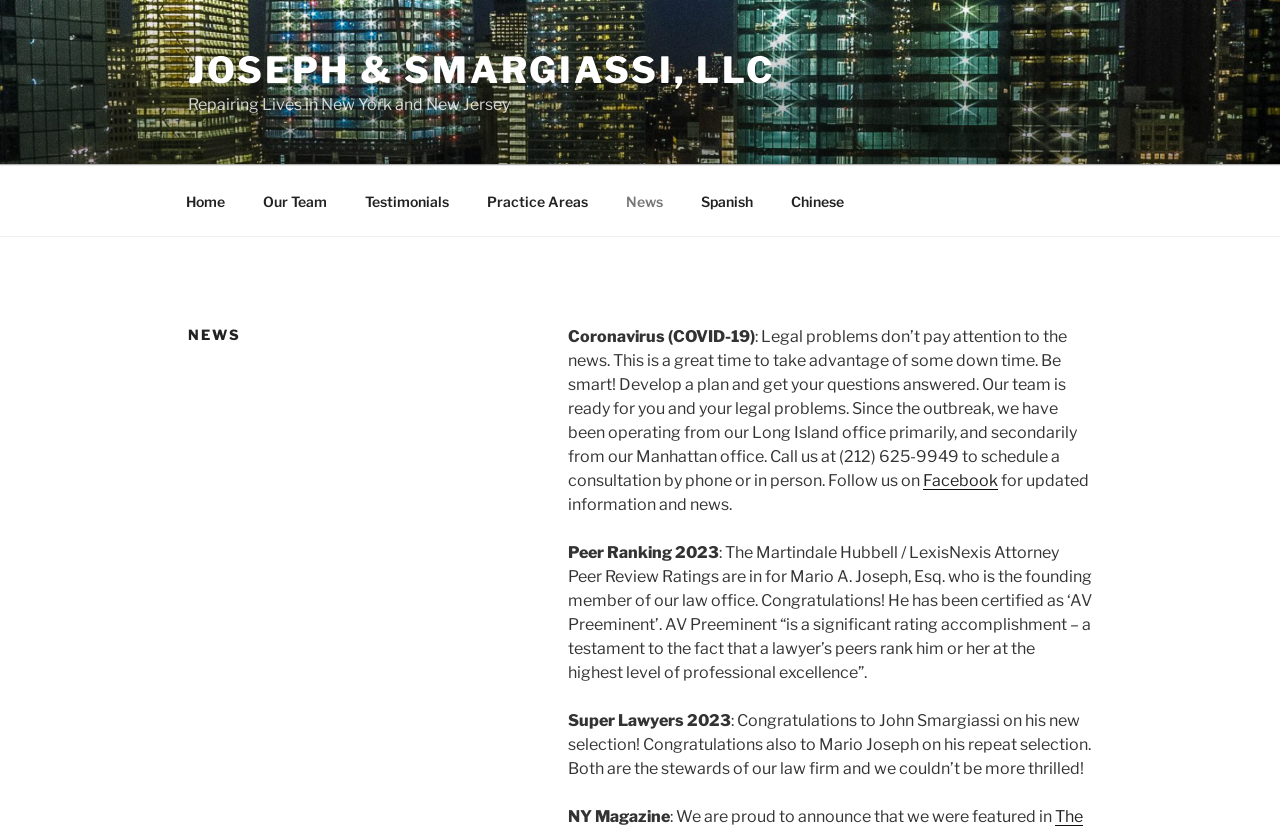What is the topic of the news article?
Use the information from the screenshot to give a comprehensive response to the question.

The topic of the news article can be found in the StaticText element that says 'Coronavirus (COVID-19)'. This is likely the main topic of the news article or update on the website.